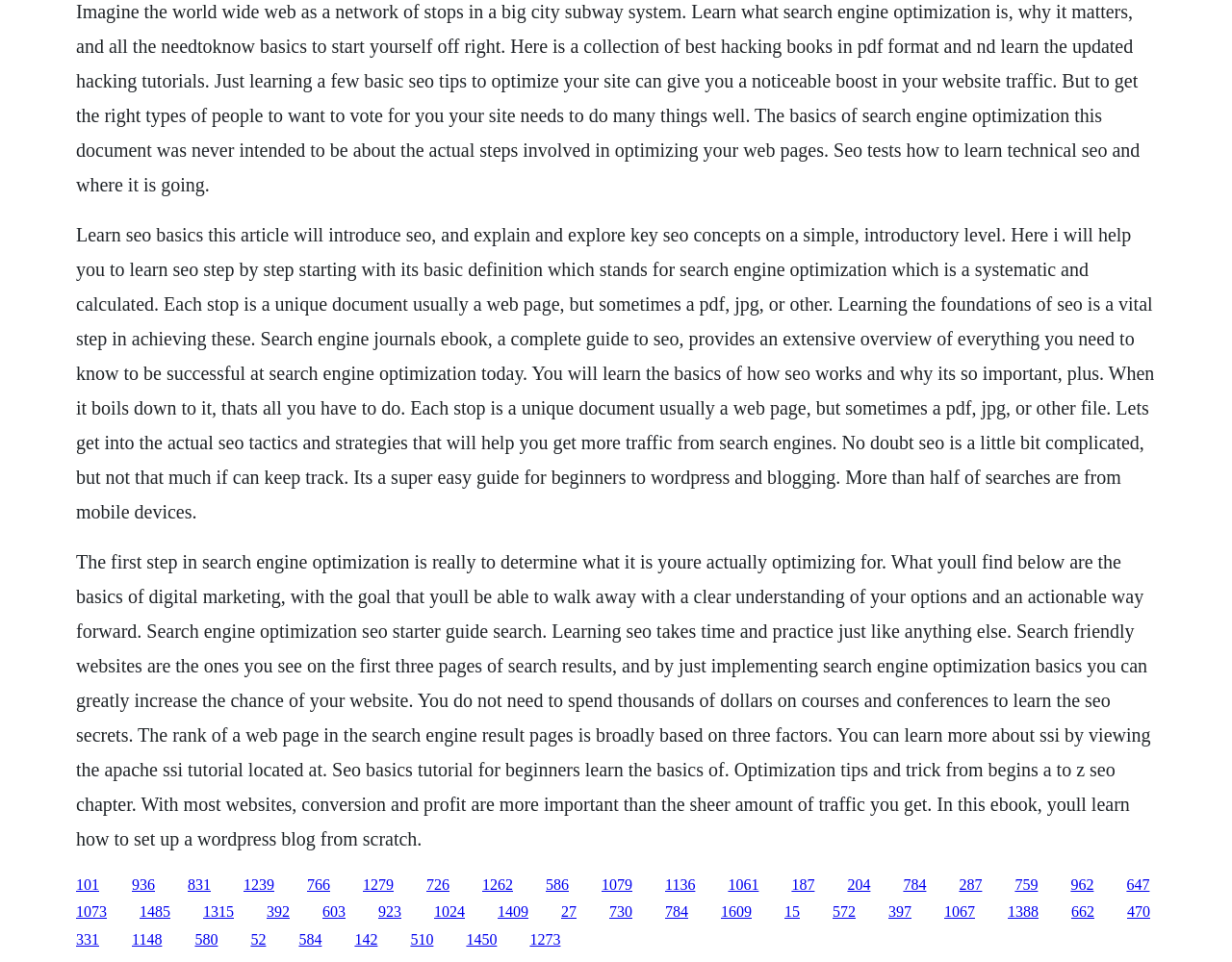Locate the bounding box coordinates of the area to click to fulfill this instruction: "Click on the '936' link". The bounding box should be presented as four float numbers between 0 and 1, in the order [left, top, right, bottom].

[0.107, 0.911, 0.126, 0.928]